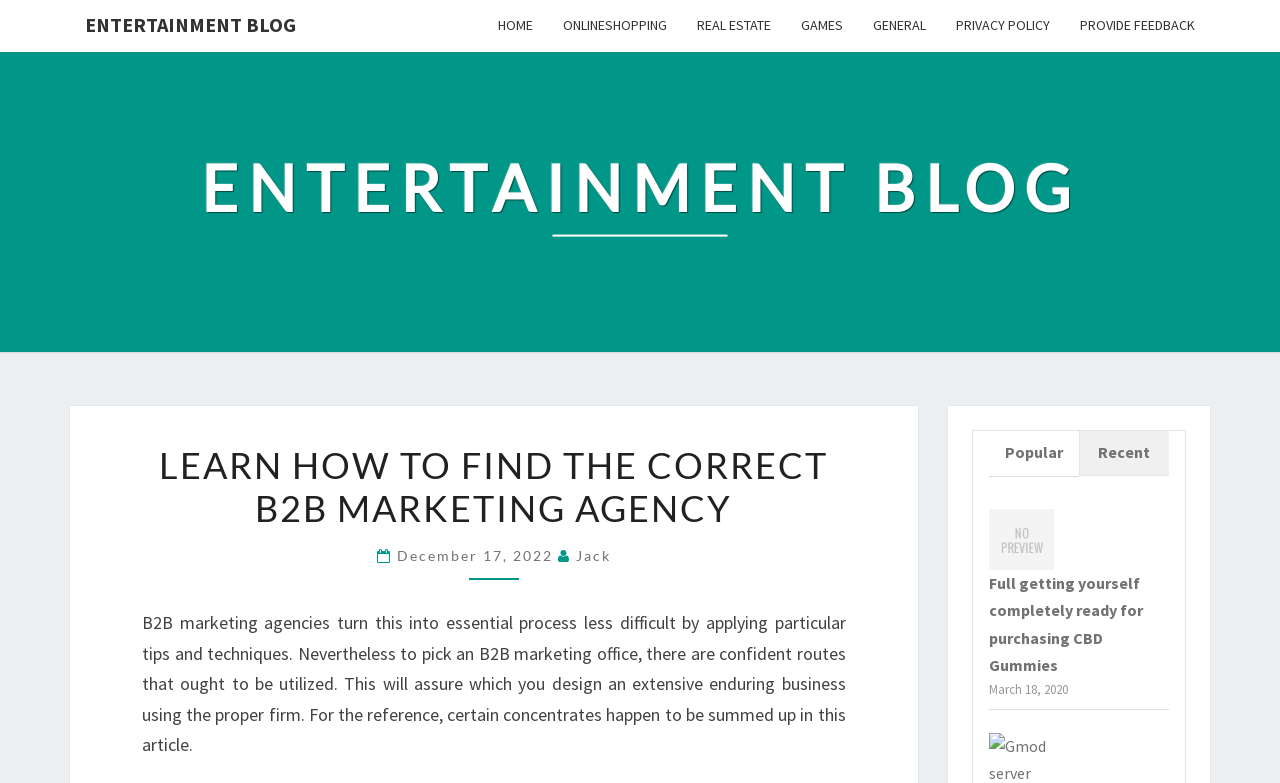What is the purpose of B2B marketing agencies?
Answer the question with detailed information derived from the image.

The purpose of B2B marketing agencies can be inferred from the text 'B2B marketing agencies turn this into essential process less difficult by applying particular tips and techniques.' This sentence suggests that B2B marketing agencies make certain processes easier to manage.